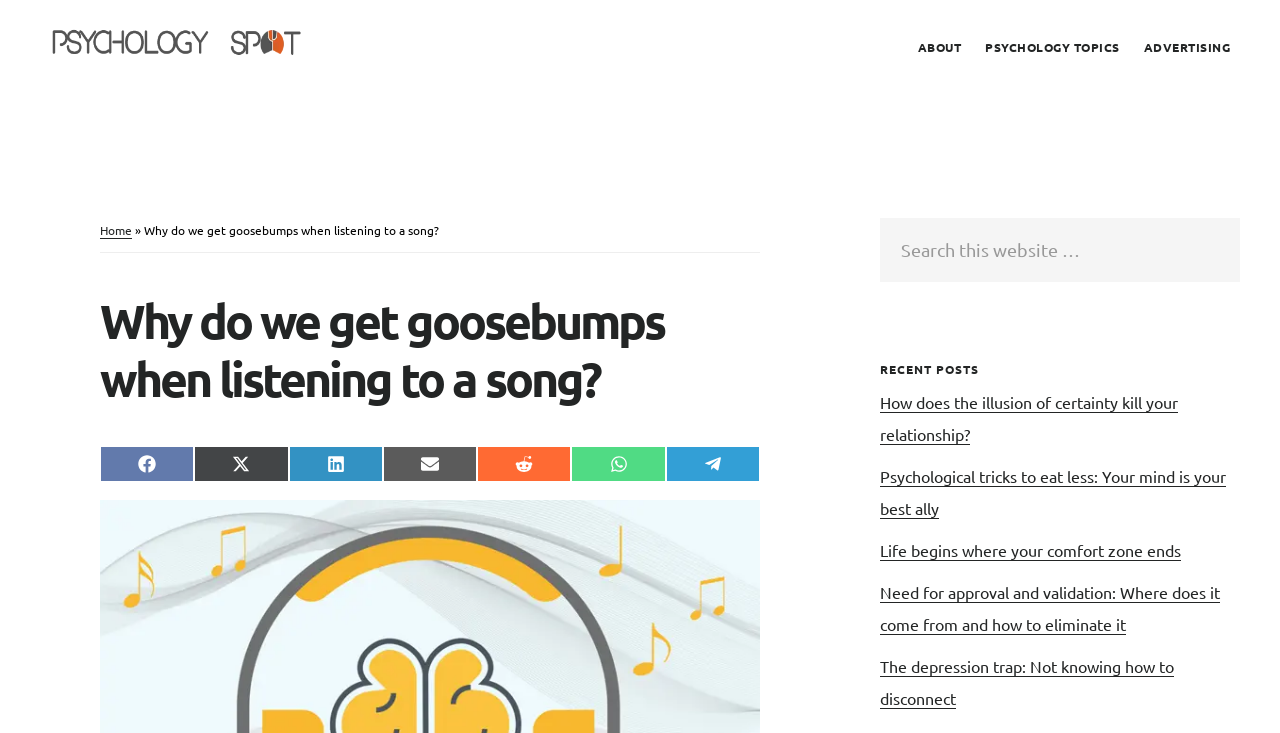What is the name of the website?
Provide a one-word or short-phrase answer based on the image.

PSYCHOLOGY SPOT